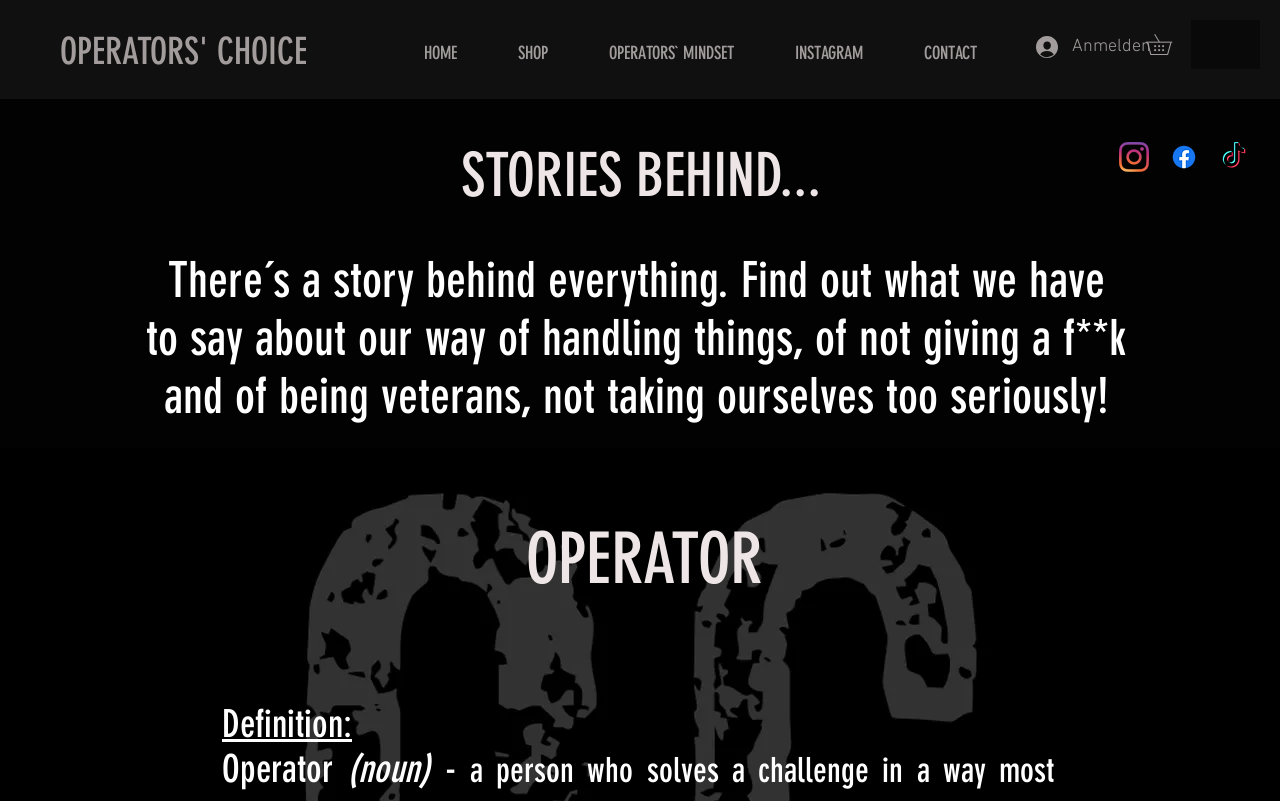Identify the bounding box for the described UI element. Provide the coordinates in (top-left x, top-left y, bottom-right x, bottom-right y) format with values ranging from 0 to 1: OPERATORS' CHOICE

[0.047, 0.036, 0.24, 0.091]